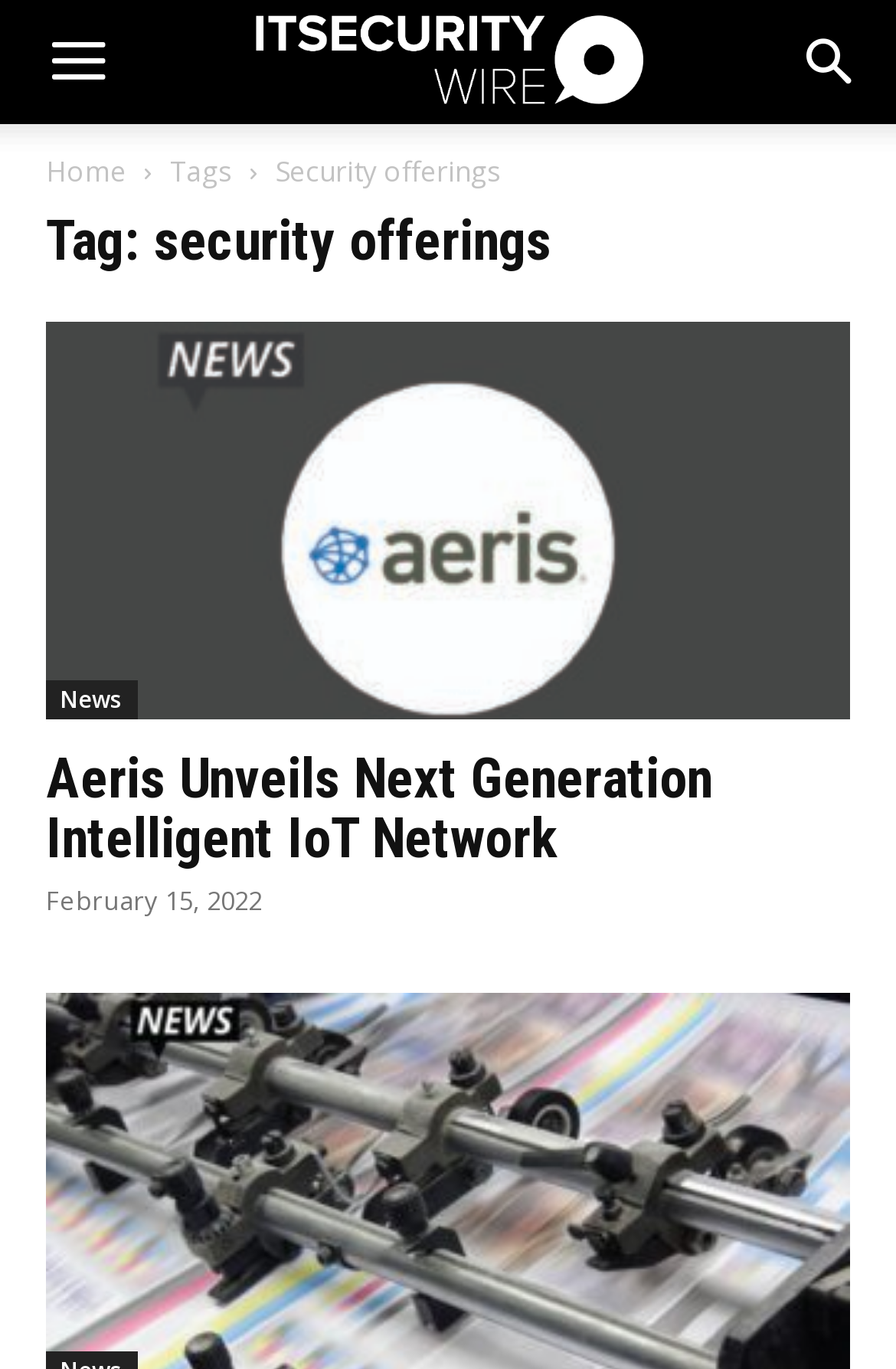Provide a thorough description of the webpage's content and layout.

The webpage is an archive page for "security offerings" on the ITSecurityWire website. At the top right corner, there is a search button labeled "Search". Next to it, on the top left corner, is a mobile toggle button. Below the mobile toggle button, there is an image of the ITSECURITYWIRE favicon.

The main navigation menu is located at the top center of the page, with links to "Home" and a label "Tags". To the right of the navigation menu, there is a heading that reads "Security offerings".

Below the navigation menu, there is a large heading that reads "Tag: security offerings", spanning almost the entire width of the page. Underneath this heading, there are several news articles listed. The first article is titled "Aeris Unveils Next Generation Intelligent IoT Network with Advanced Security Offerings-01" and has an accompanying image. The article title is a link, and the image takes up the same amount of space as the title.

Below the first article, there is a link to the "News" section. The second article is titled "Aeris Unveils Next Generation Intelligent IoT Network" and has a link to the article. The article title is a heading, and there is a timestamp below it, which reads "February 15, 2022".